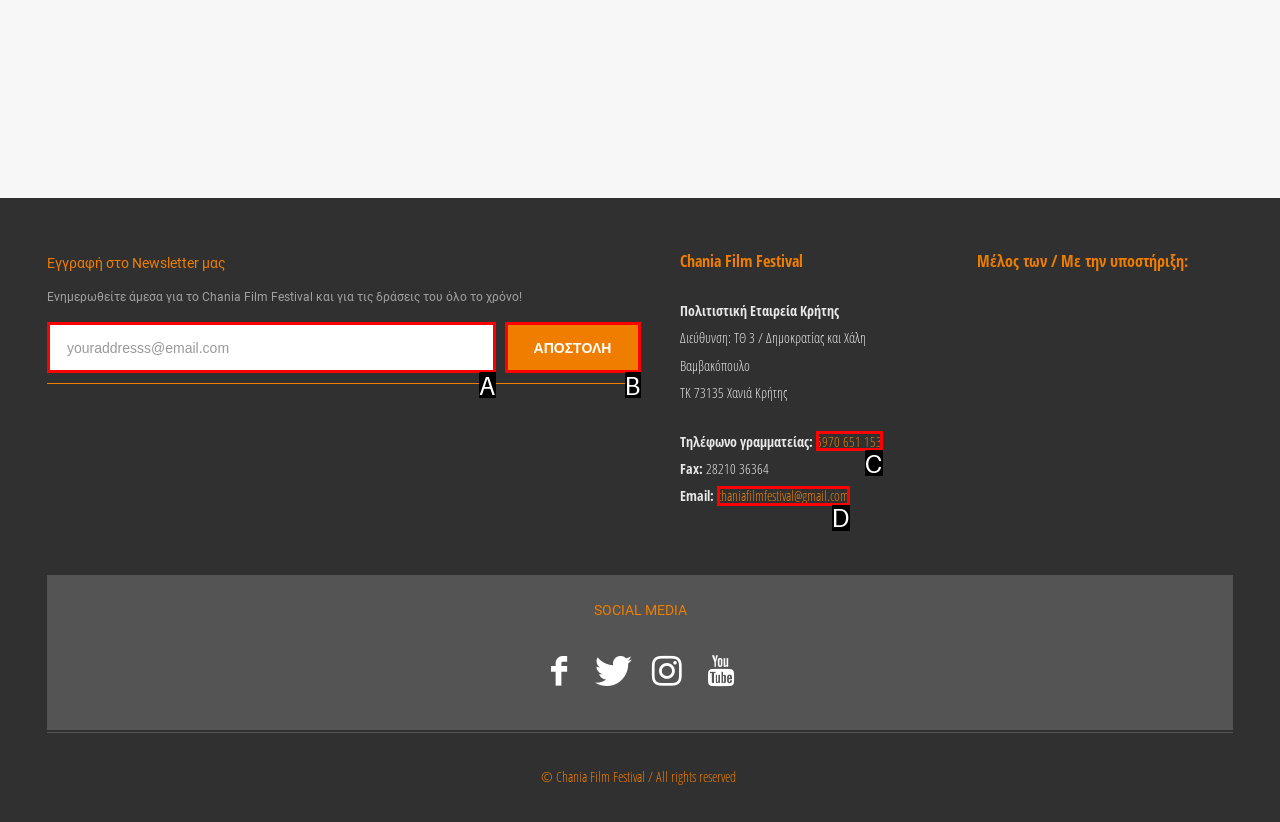Match the description to the correct option: parent_node: ΑΠΟΣΤΟΛΗ name="mc_email" placeholder="youraddresss@email.com"
Provide the letter of the matching option directly.

A